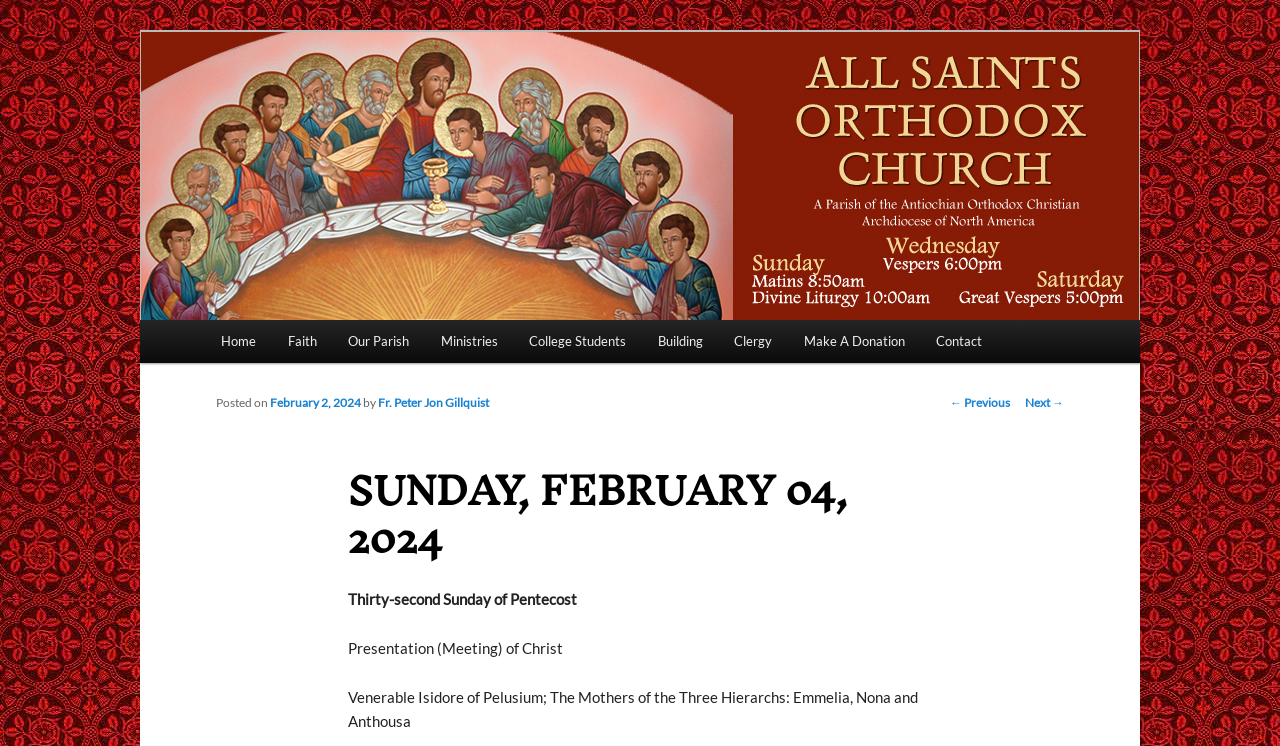What are the main sections of the website?
Using the visual information, reply with a single word or short phrase.

Home, Faith, Our Parish, etc.